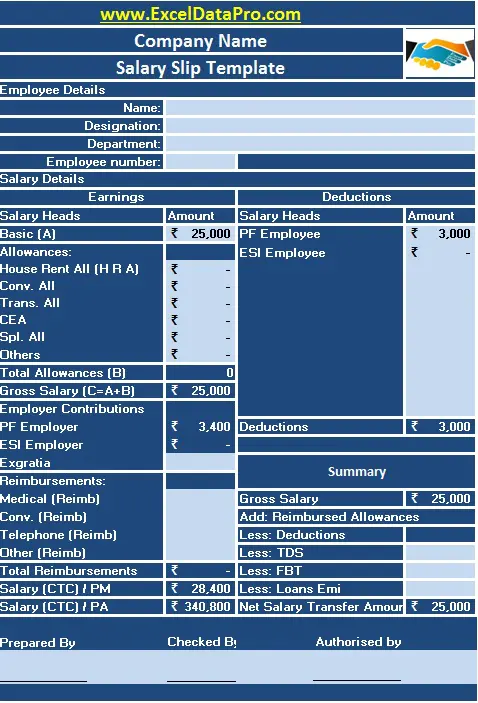What is the summary section used for?
Answer the question based on the image using a single word or a brief phrase.

To show total amounts